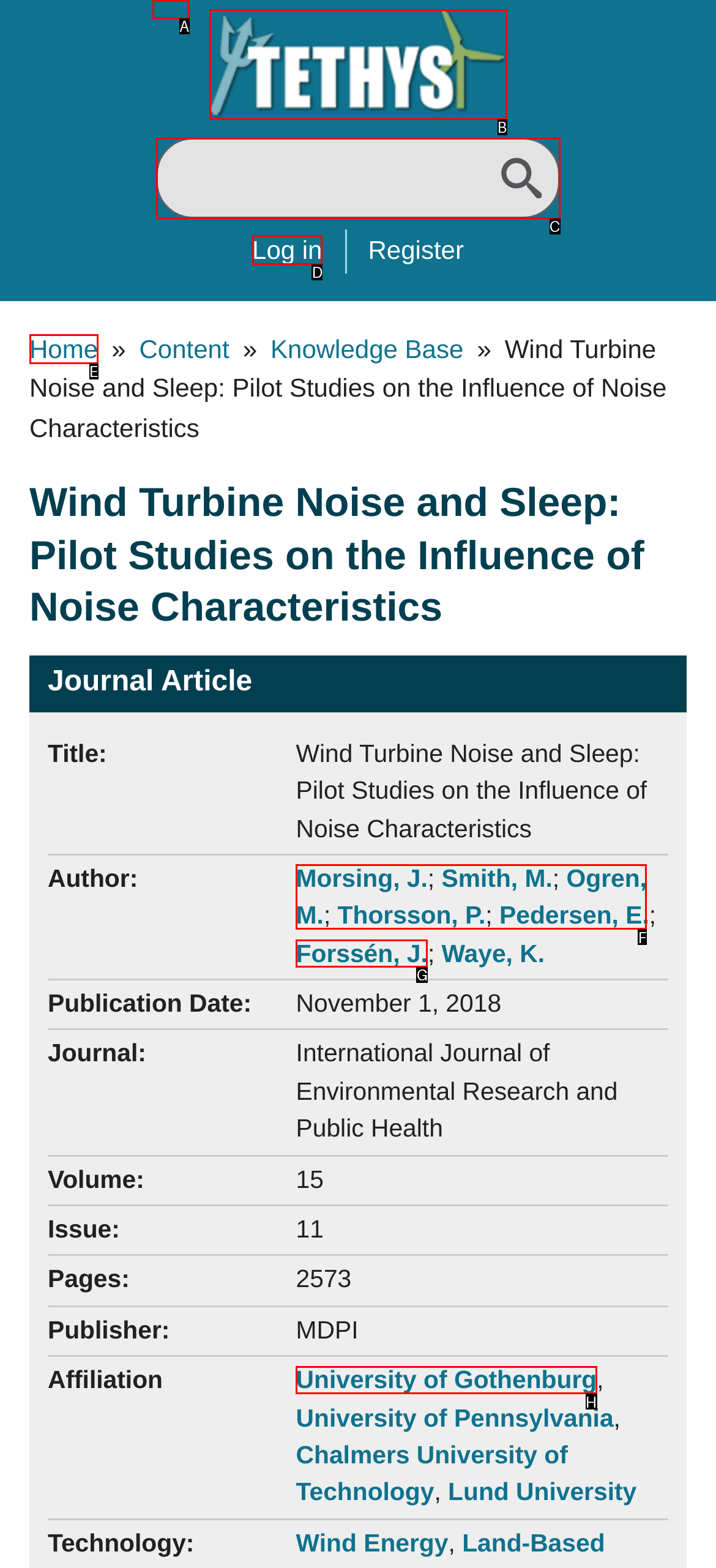Choose the letter of the UI element that aligns with the following description: University of Gothenburg
State your answer as the letter from the listed options.

H